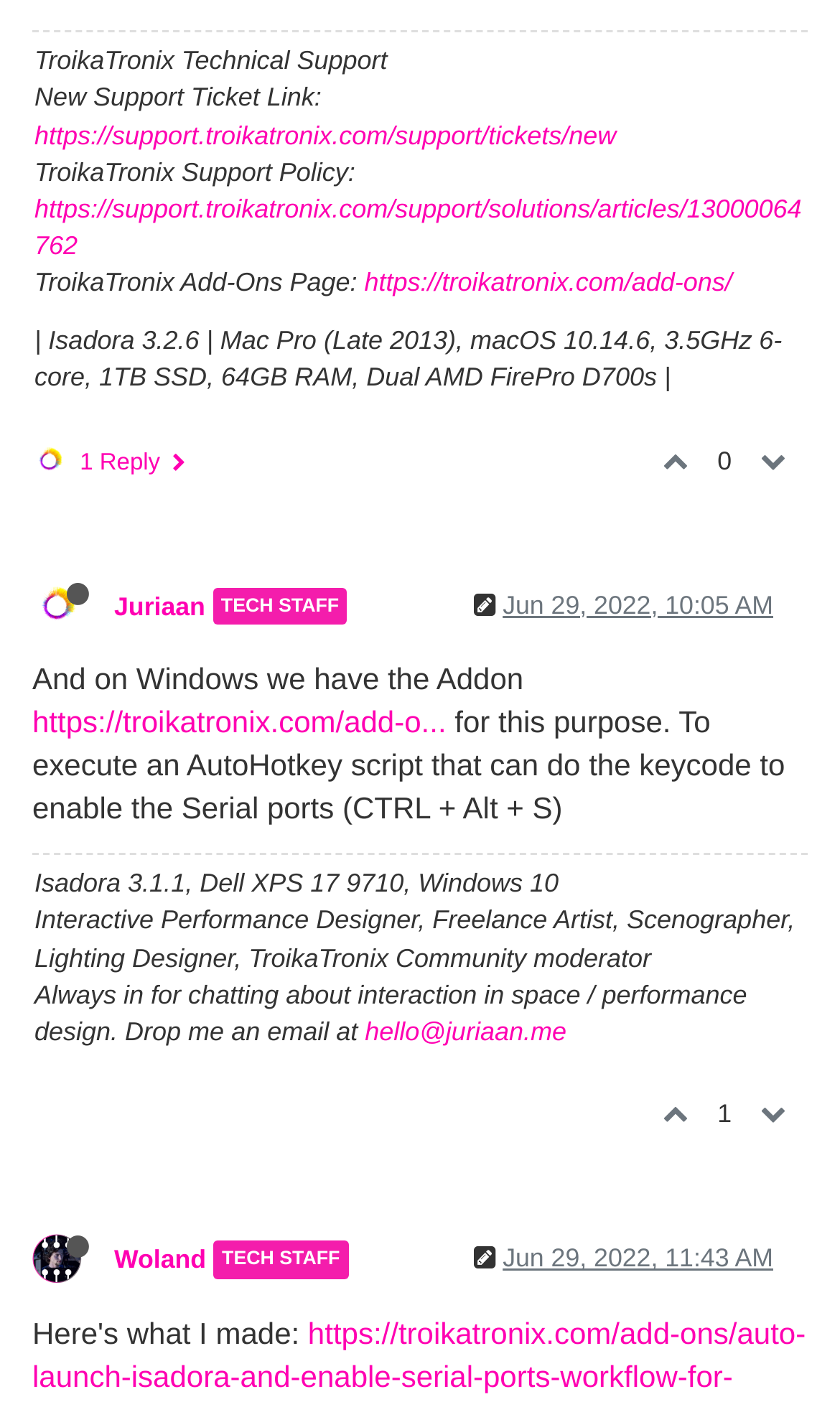Pinpoint the bounding box coordinates of the area that should be clicked to complete the following instruction: "Reply to Juriaan's post". The coordinates must be given as four float numbers between 0 and 1, i.e., [left, top, right, bottom].

[0.038, 0.316, 0.228, 0.343]